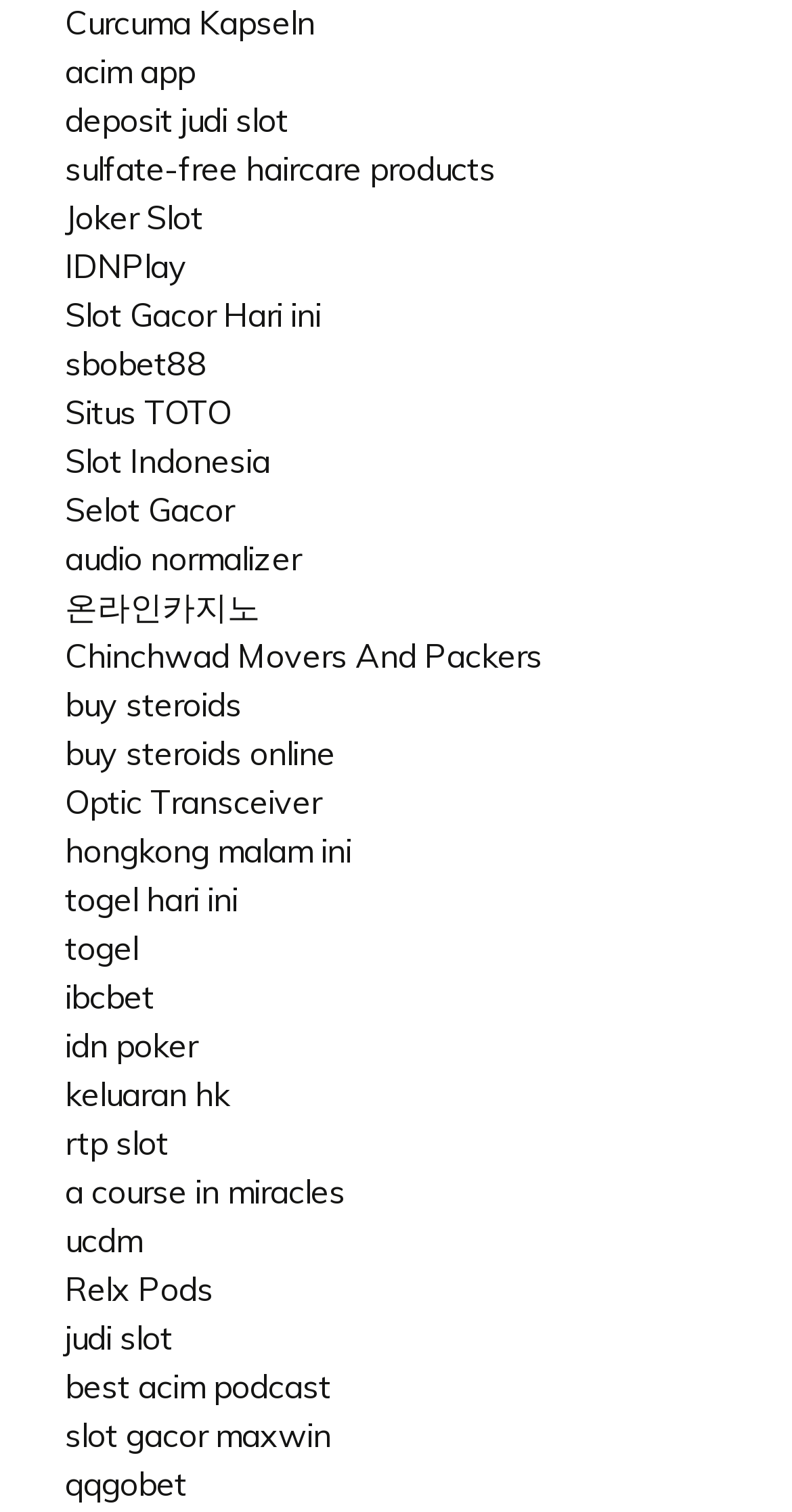Provide the bounding box coordinates for the UI element that is described as: "hongkong malam ini".

[0.082, 0.549, 0.444, 0.575]